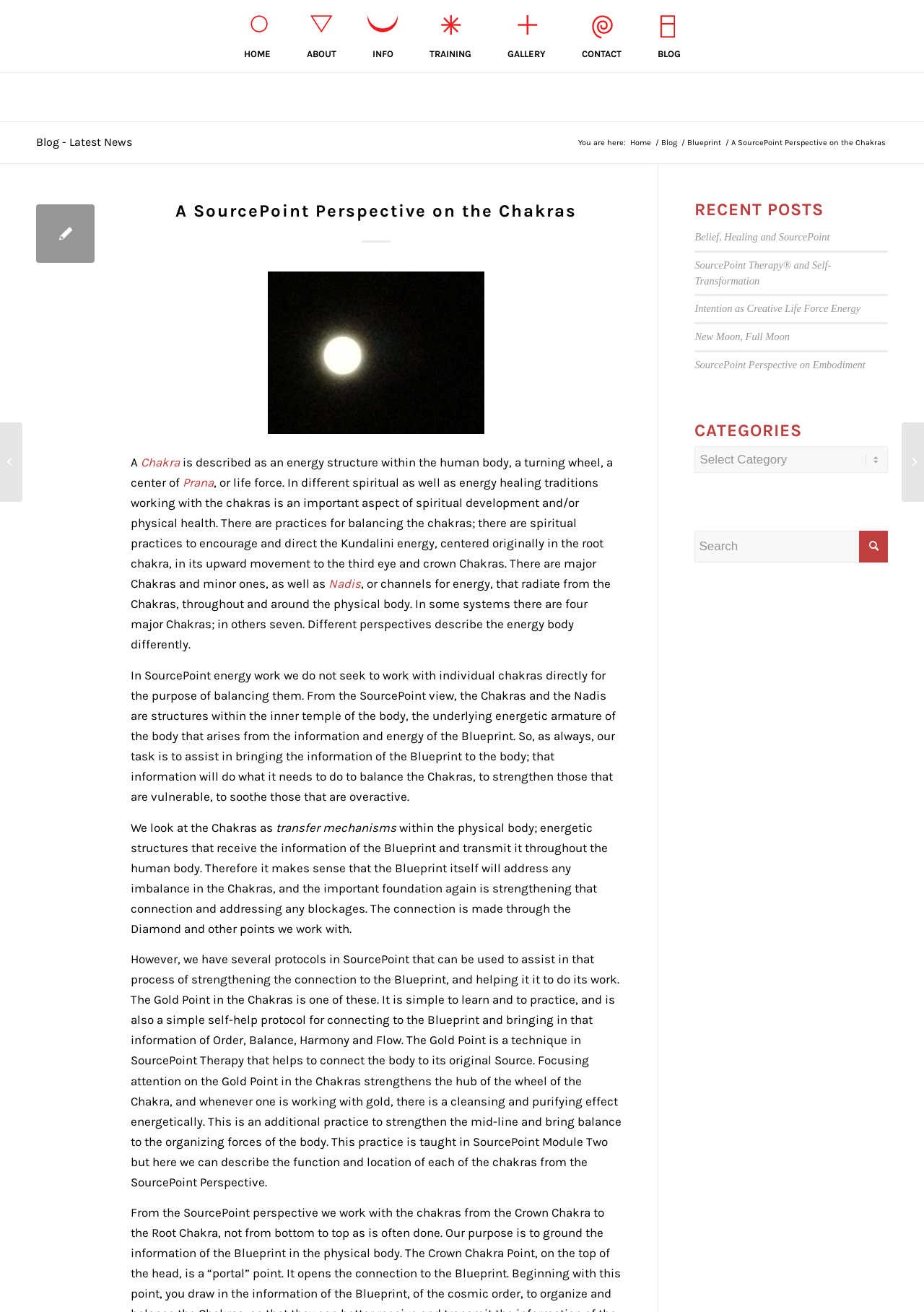Give a one-word or short phrase answer to this question: 
What is the purpose of the Gold Point in the Chakras?

To connect the body to its original Source